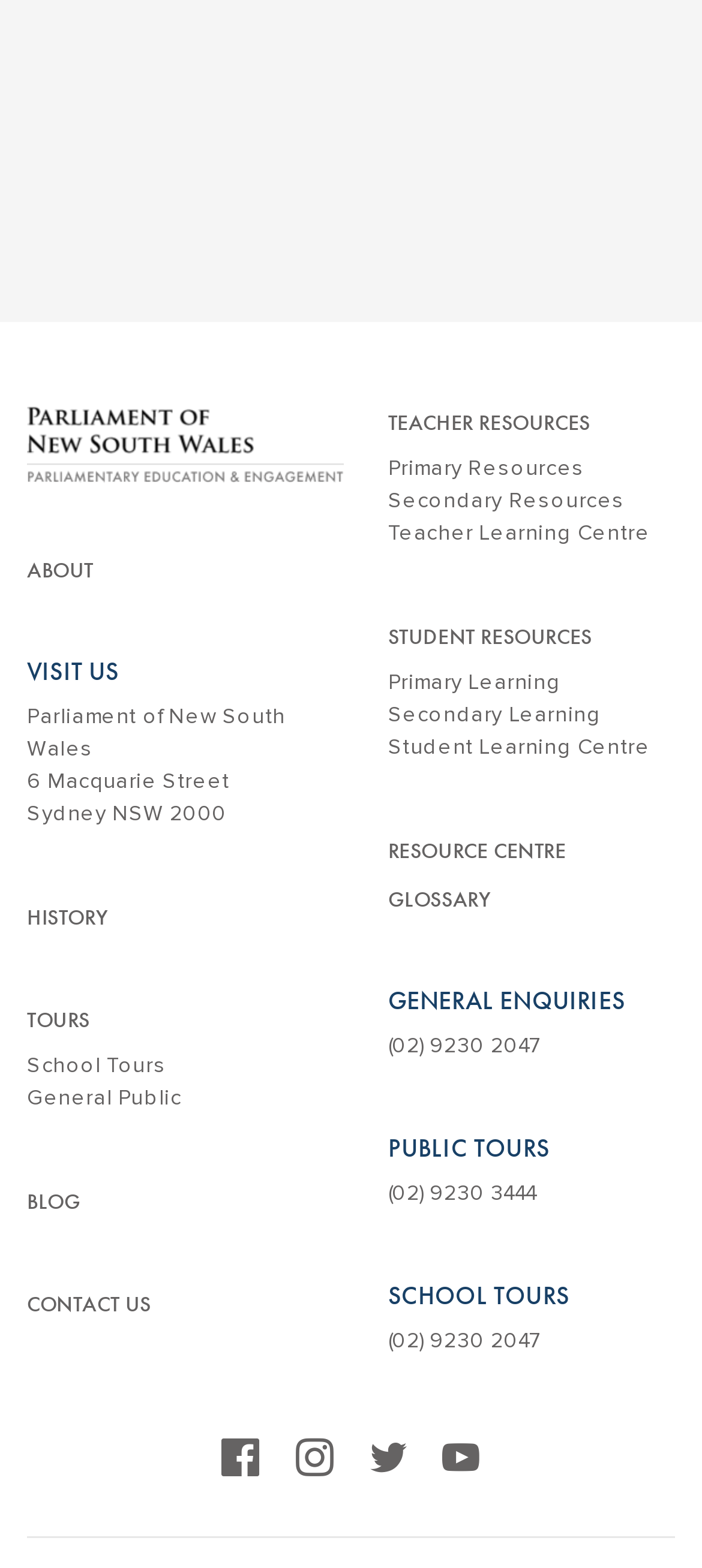Determine the bounding box coordinates for the area that needs to be clicked to fulfill this task: "Book a SCHOOL TOUR". The coordinates must be given as four float numbers between 0 and 1, i.e., [left, top, right, bottom].

[0.553, 0.816, 0.961, 0.837]